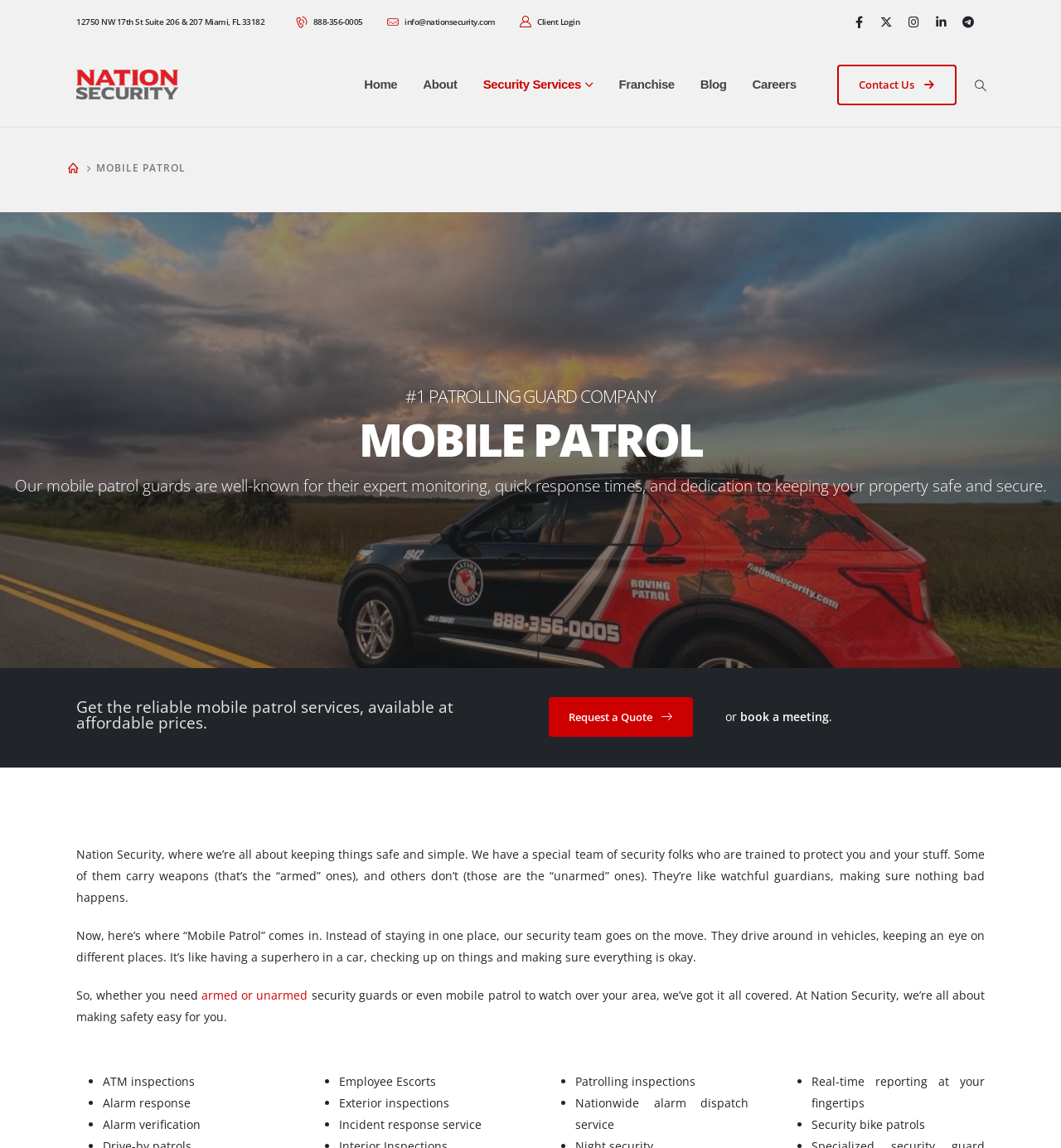What services does Nation Security offer?
Refer to the image and provide a one-word or short phrase answer.

Mobile patrol, armed and unarmed guards, etc.